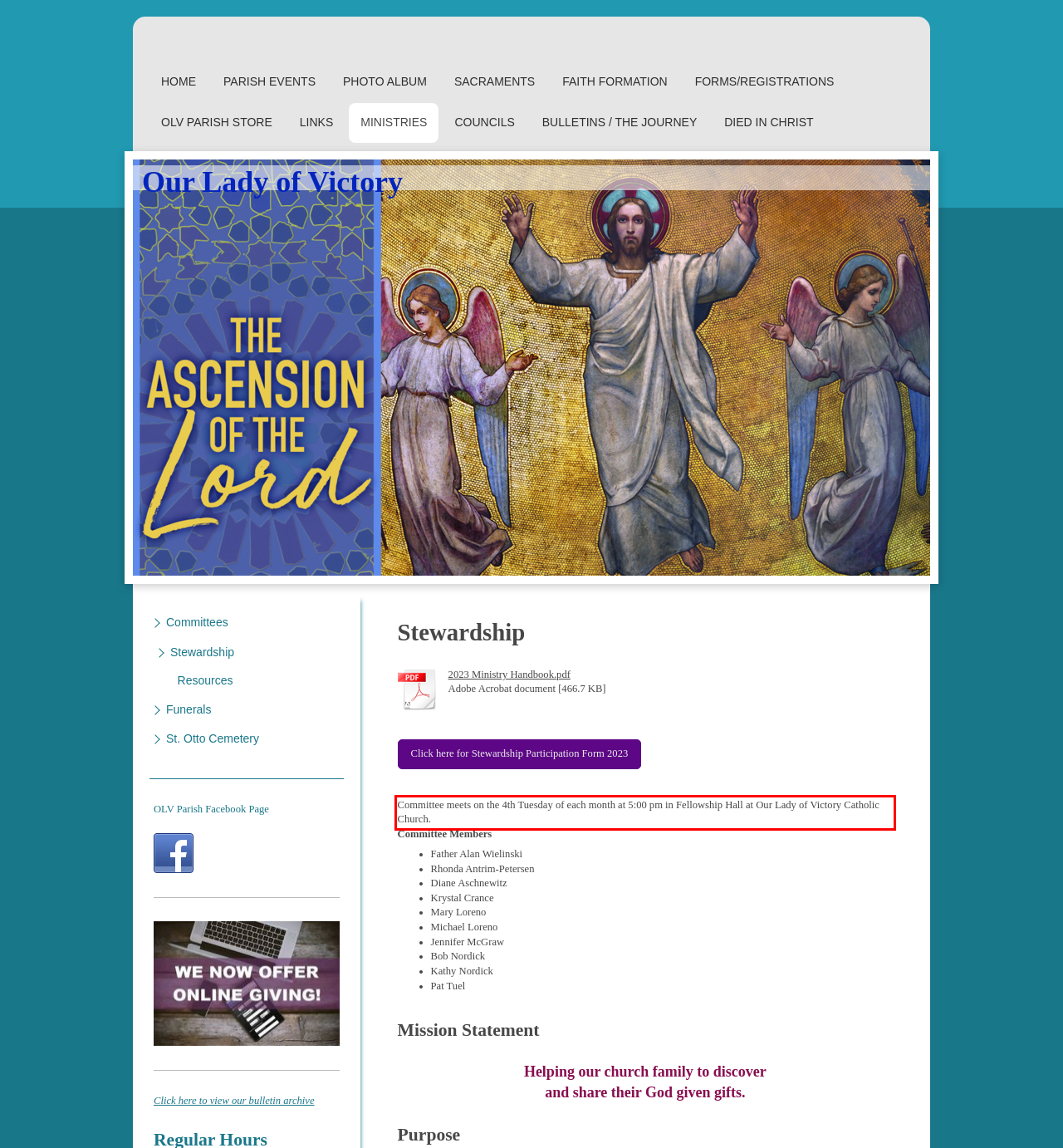View the screenshot of the webpage and identify the UI element surrounded by a red bounding box. Extract the text contained within this red bounding box.

Committee meets on the 4th Tuesday of each month at 5:00 pm in Fellowship Hall at Our Lady of Victory Catholic Church.